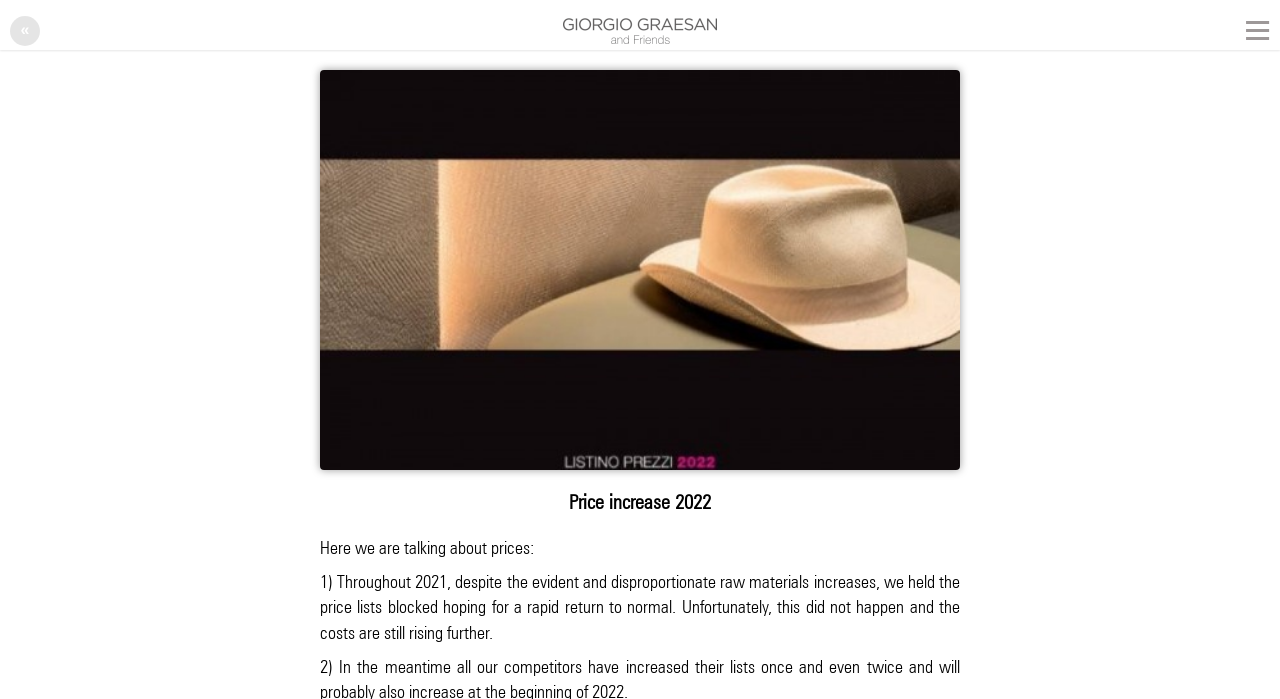Answer the question with a brief word or phrase:
What is the direction of the arrow in the link?

Left